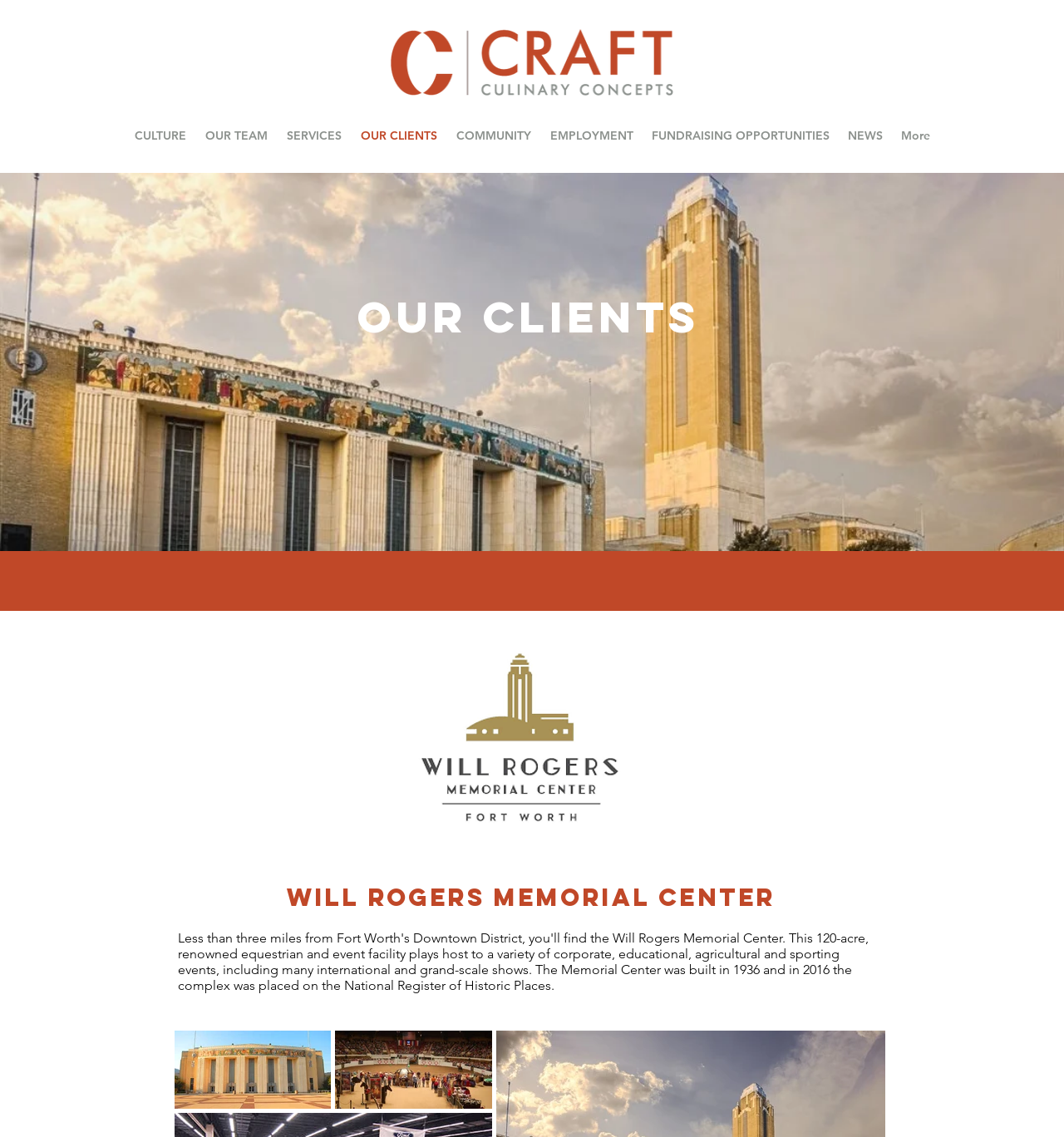Please identify the bounding box coordinates for the region that you need to click to follow this instruction: "View the 'OUR CLIENTS' page".

[0.33, 0.101, 0.42, 0.137]